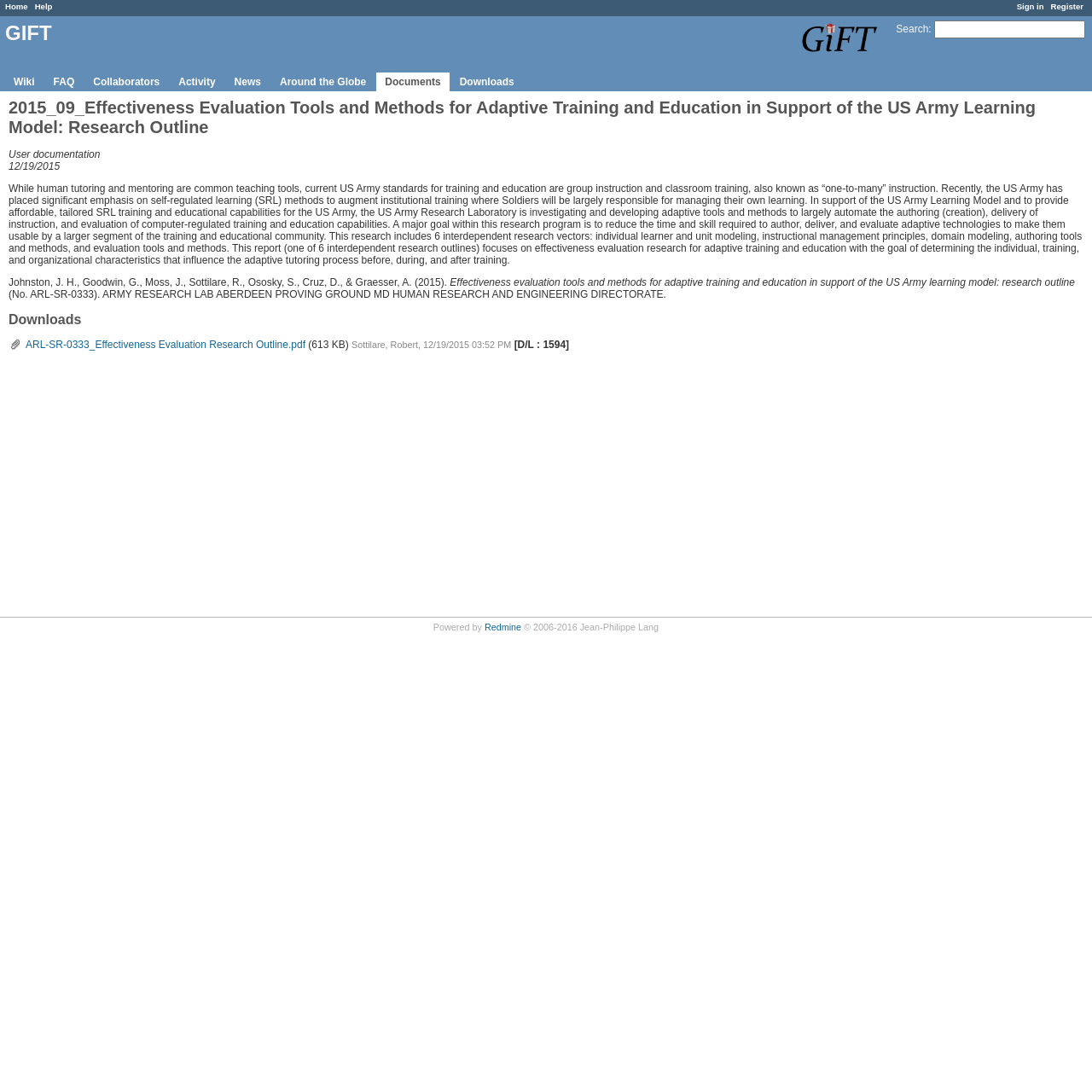Can you look at the image and give a comprehensive answer to the question:
What is the name of the research program?

The name of the research program can be found in the heading element 'GIFT' which is located at the top of the webpage, with a bounding box coordinate of [0.005, 0.018, 0.821, 0.05].